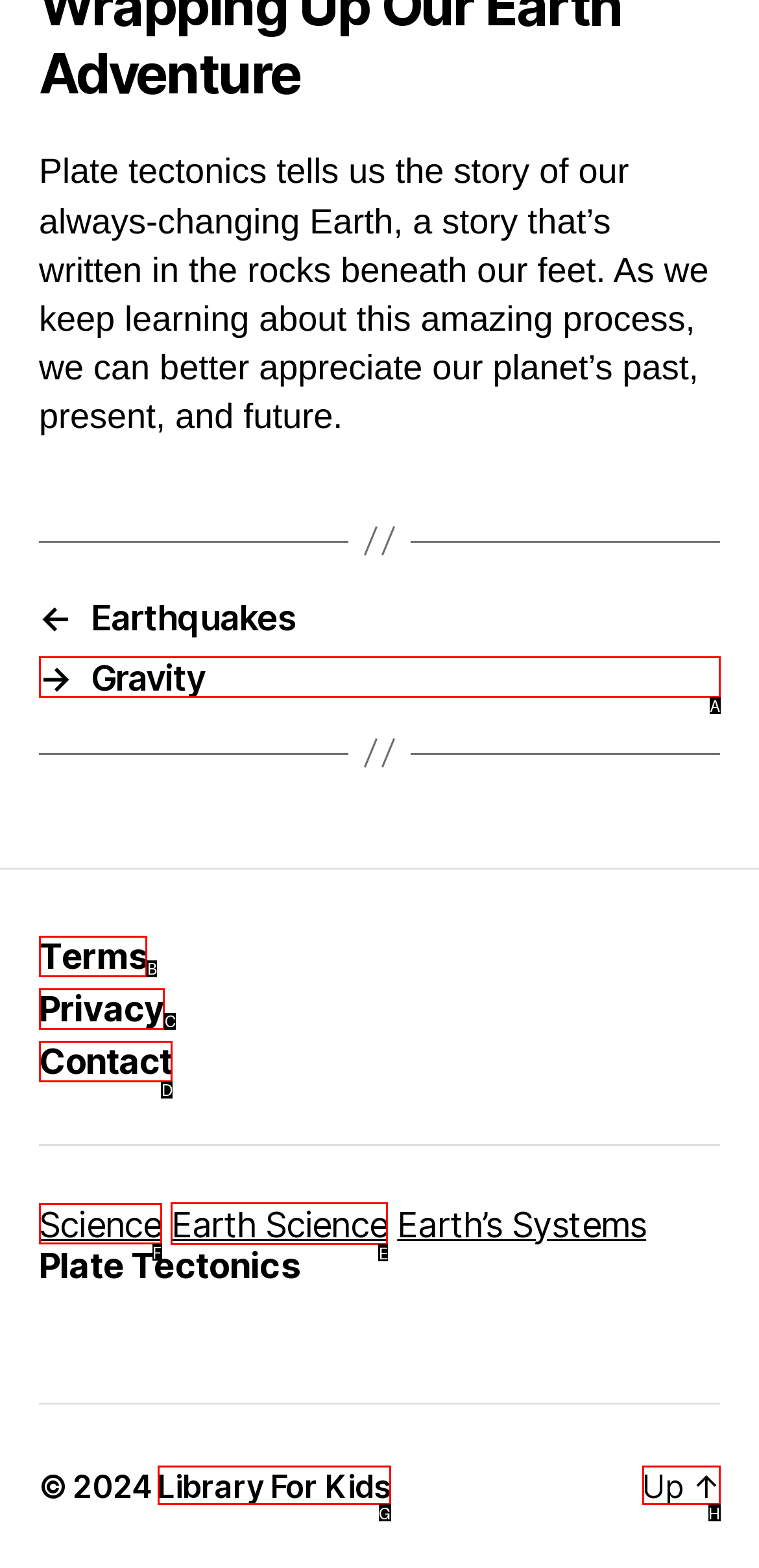To achieve the task: Explore the 'Earth Science' topic, which HTML element do you need to click?
Respond with the letter of the correct option from the given choices.

E